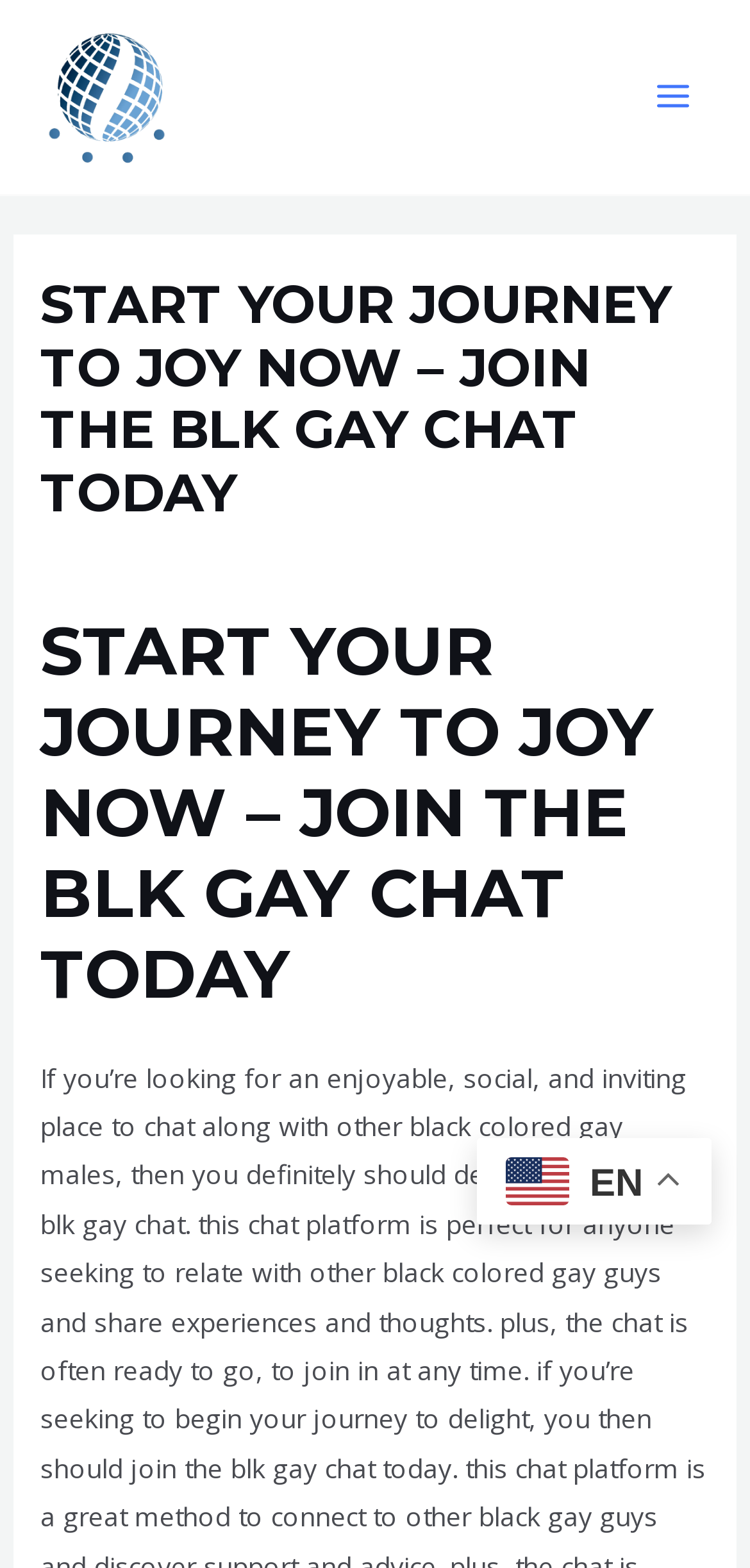What is the category of the post?
Please provide a single word or phrase in response based on the screenshot.

Uncategorized